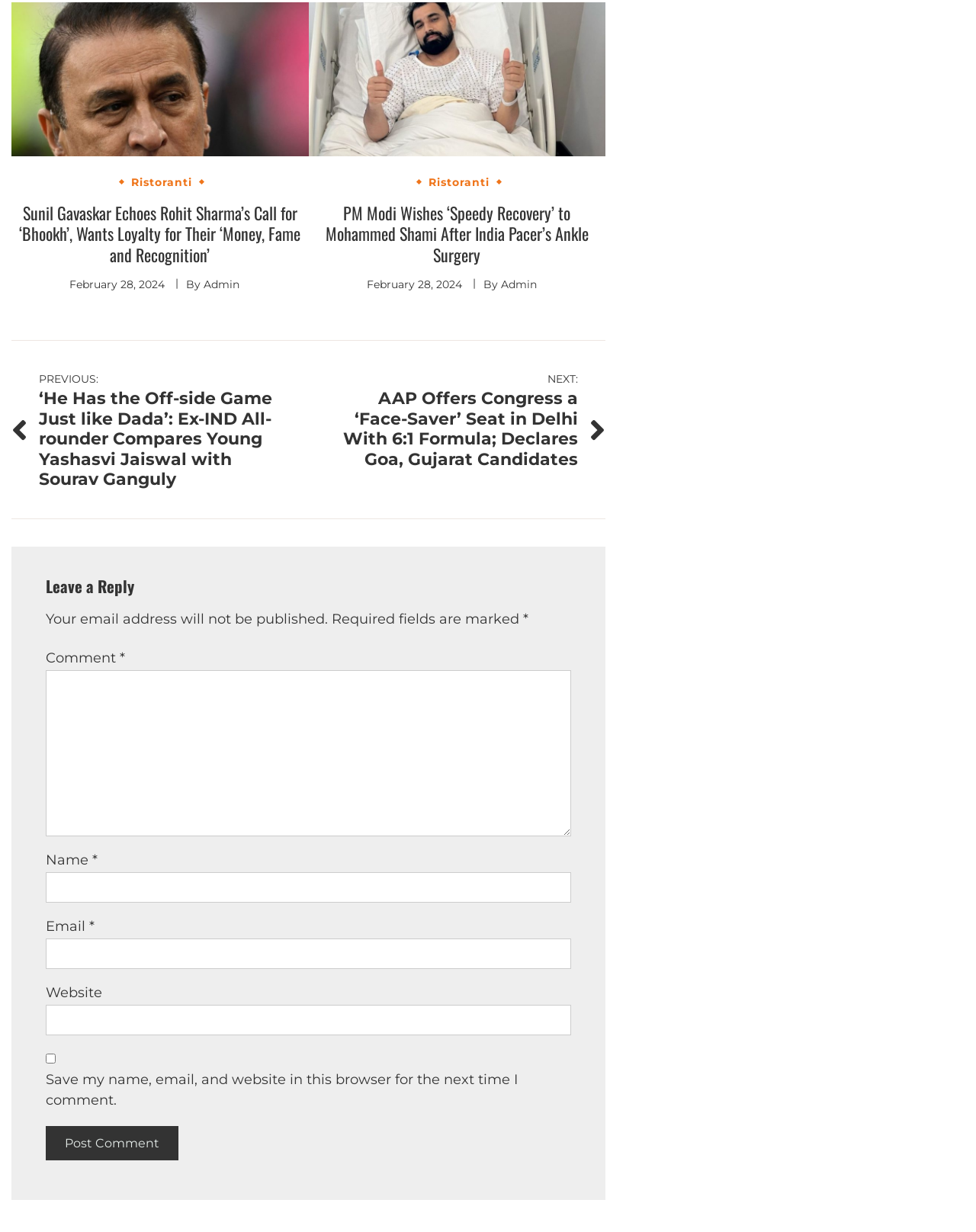Who is the author of the second article?
Provide a well-explained and detailed answer to the question.

I found the author of the second article by looking at the link element with the text 'Admin' which is located below the heading element of the second article.